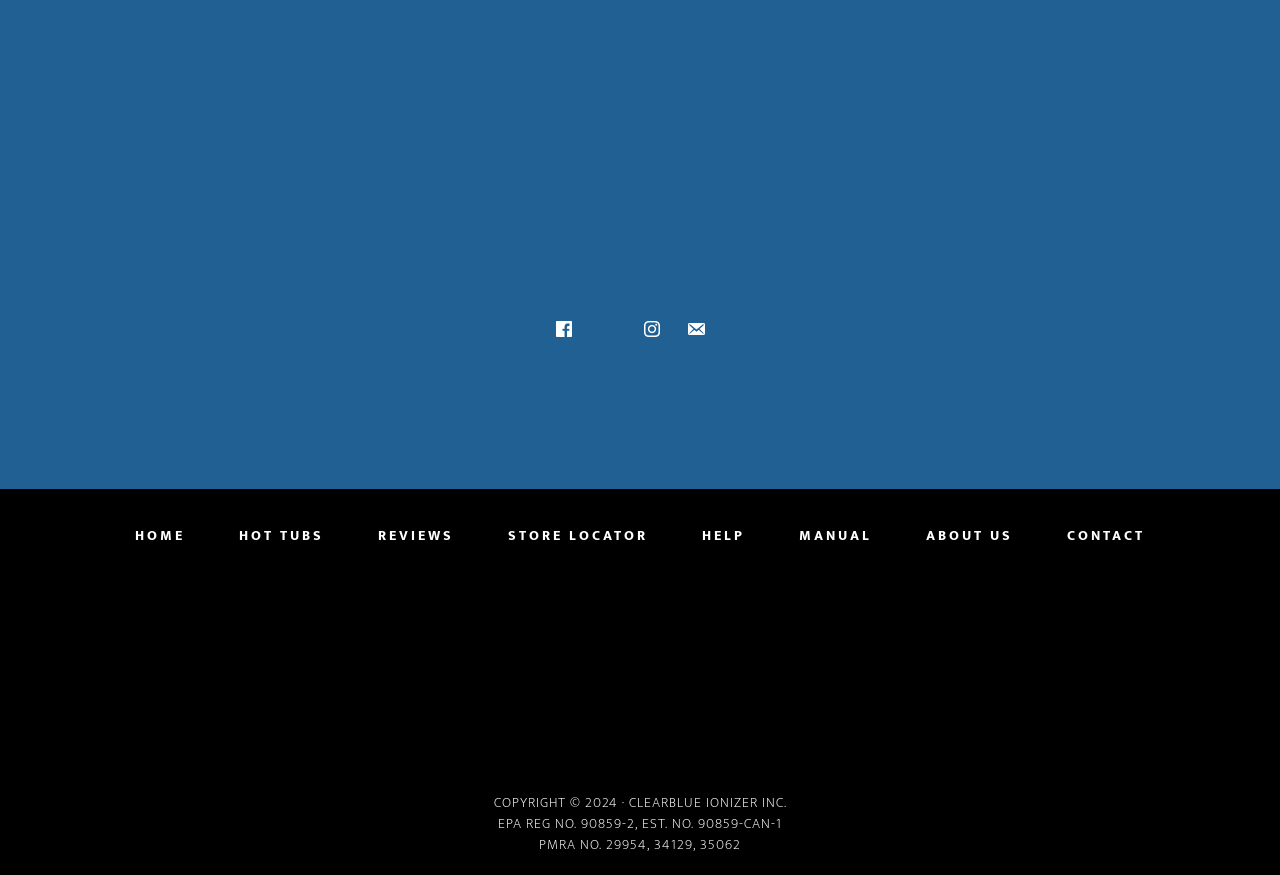Identify the bounding box coordinates of the HTML element based on this description: "alt="X logo" aria-label="Twitter"".

[0.467, 0.362, 0.498, 0.401]